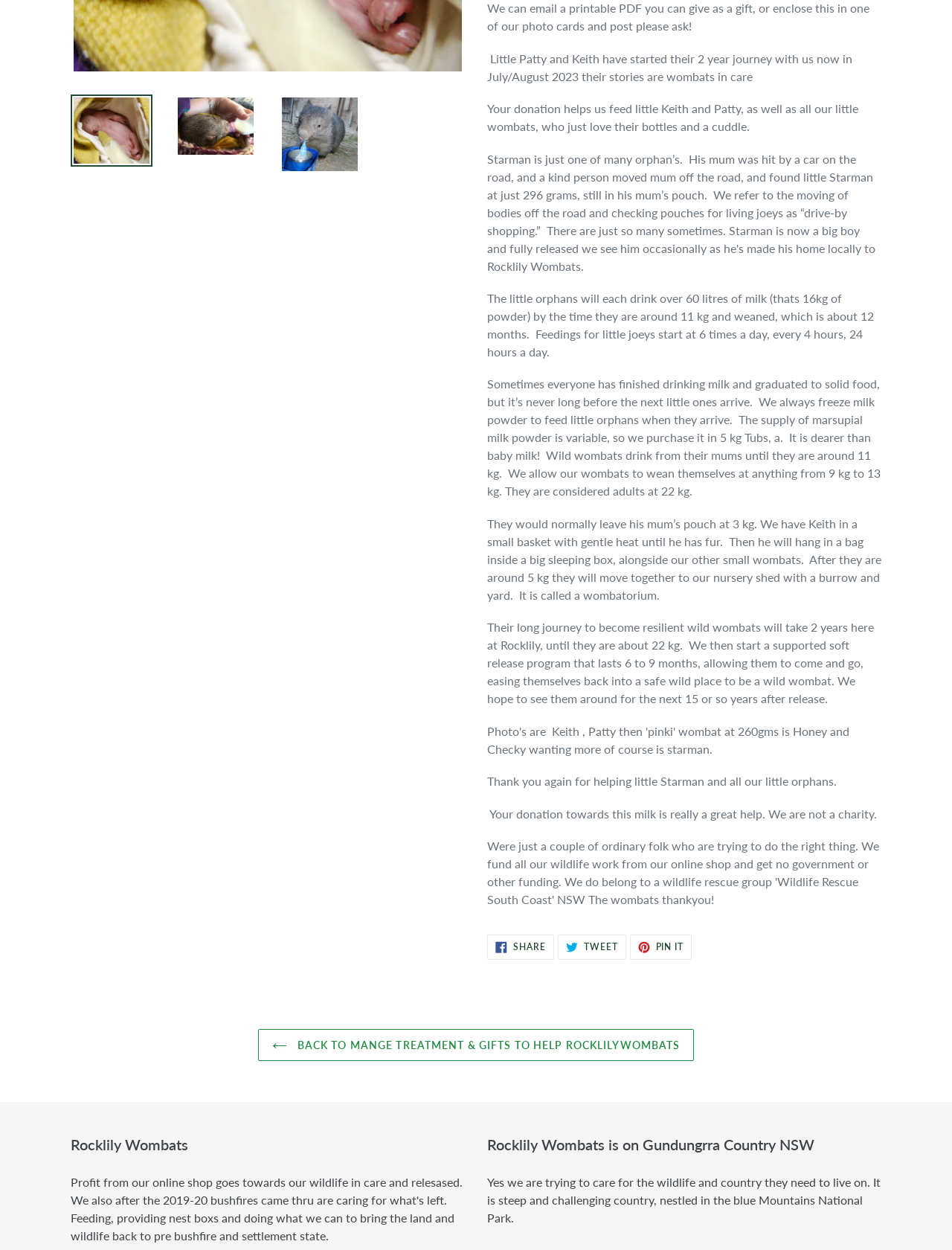Find the bounding box coordinates for the HTML element specified by: "Pin it Pin on Pinterest".

[0.661, 0.748, 0.727, 0.768]